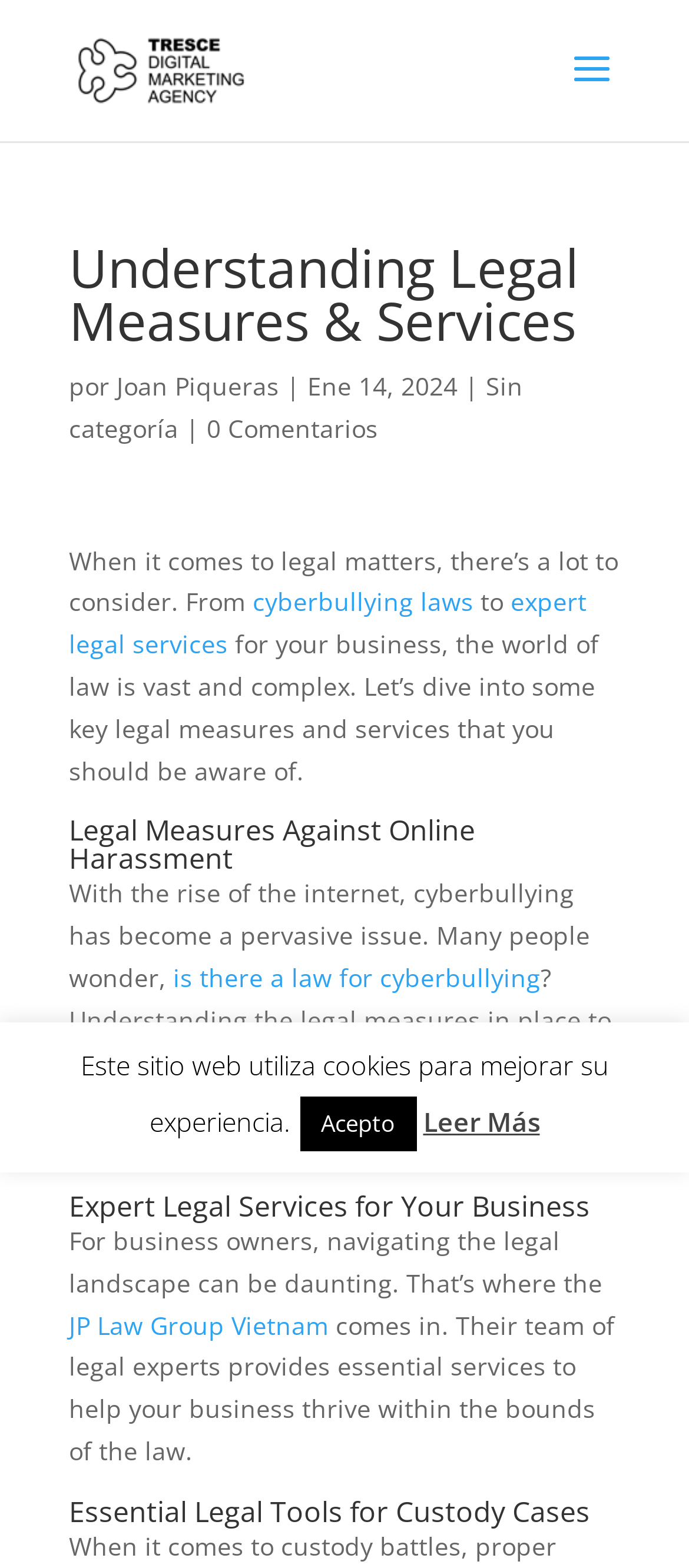Who is the author of the blog post?
Carefully analyze the image and provide a detailed answer to the question.

I found the author's name by looking at the link element with the text 'Joan Piqueras' which is located below the title of the blog post.